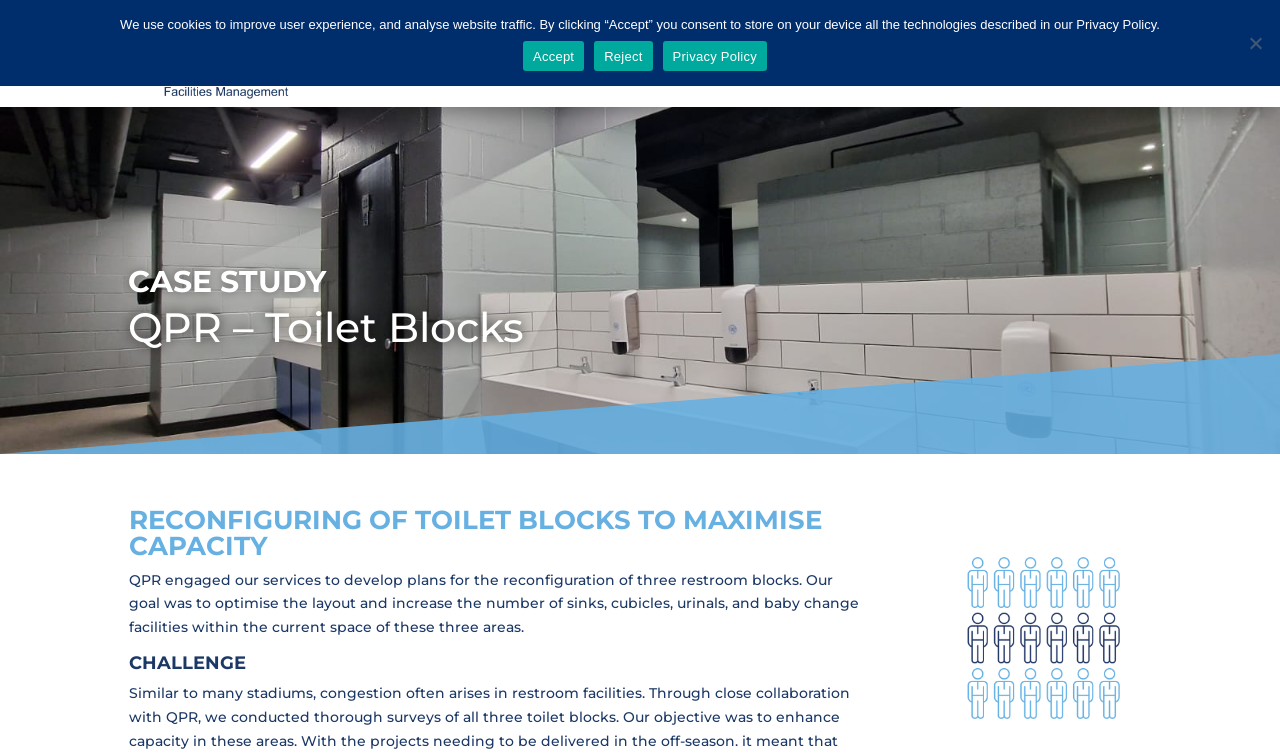Identify the coordinates of the bounding box for the element described below: "Privacy Policy". Return the coordinates as four float numbers between 0 and 1: [left, top, right, bottom].

[0.518, 0.054, 0.599, 0.094]